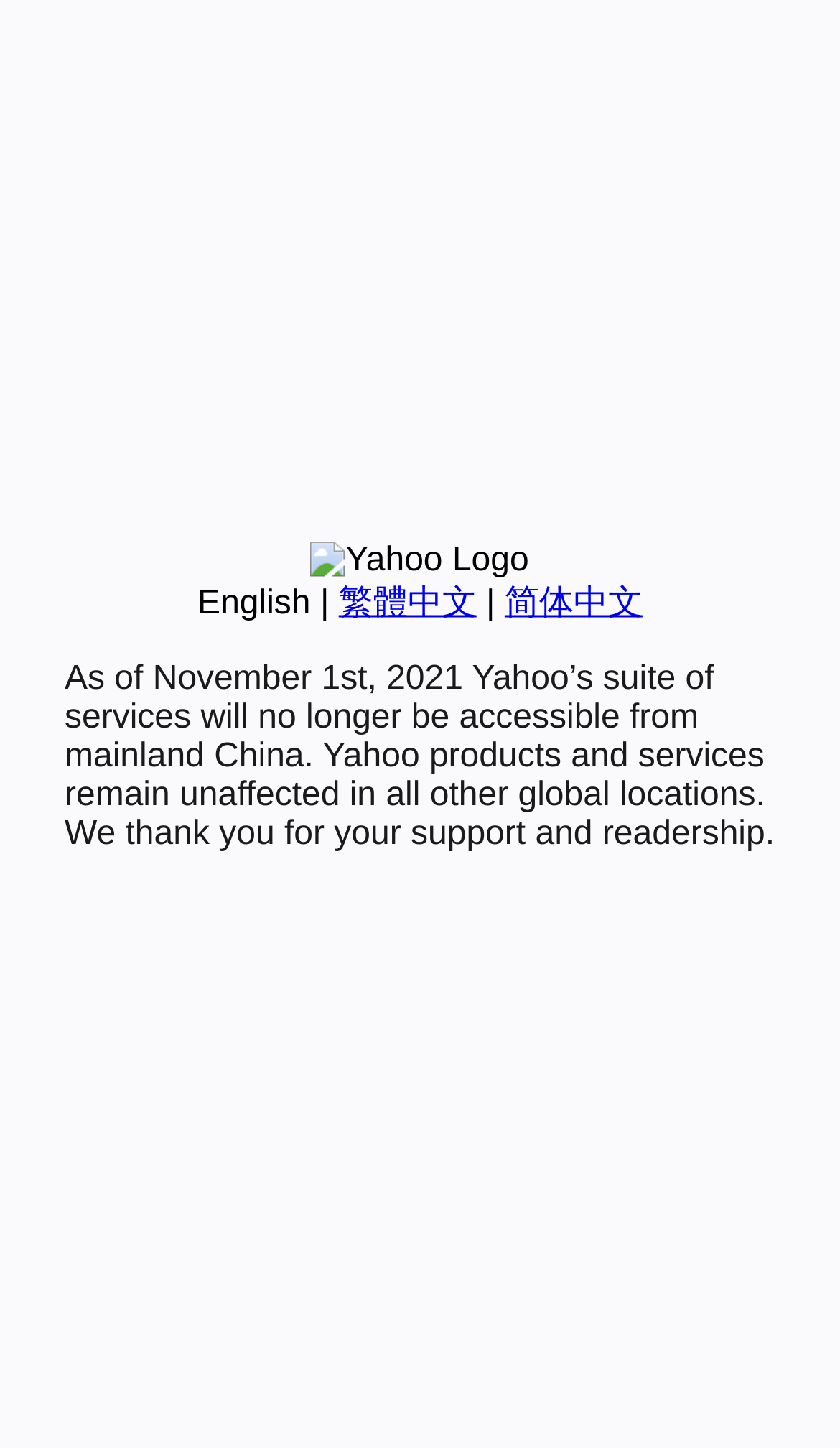From the given element description: "Tools and Tips", find the bounding box for the UI element. Provide the coordinates as four float numbers between 0 and 1, in the order [left, top, right, bottom].

None